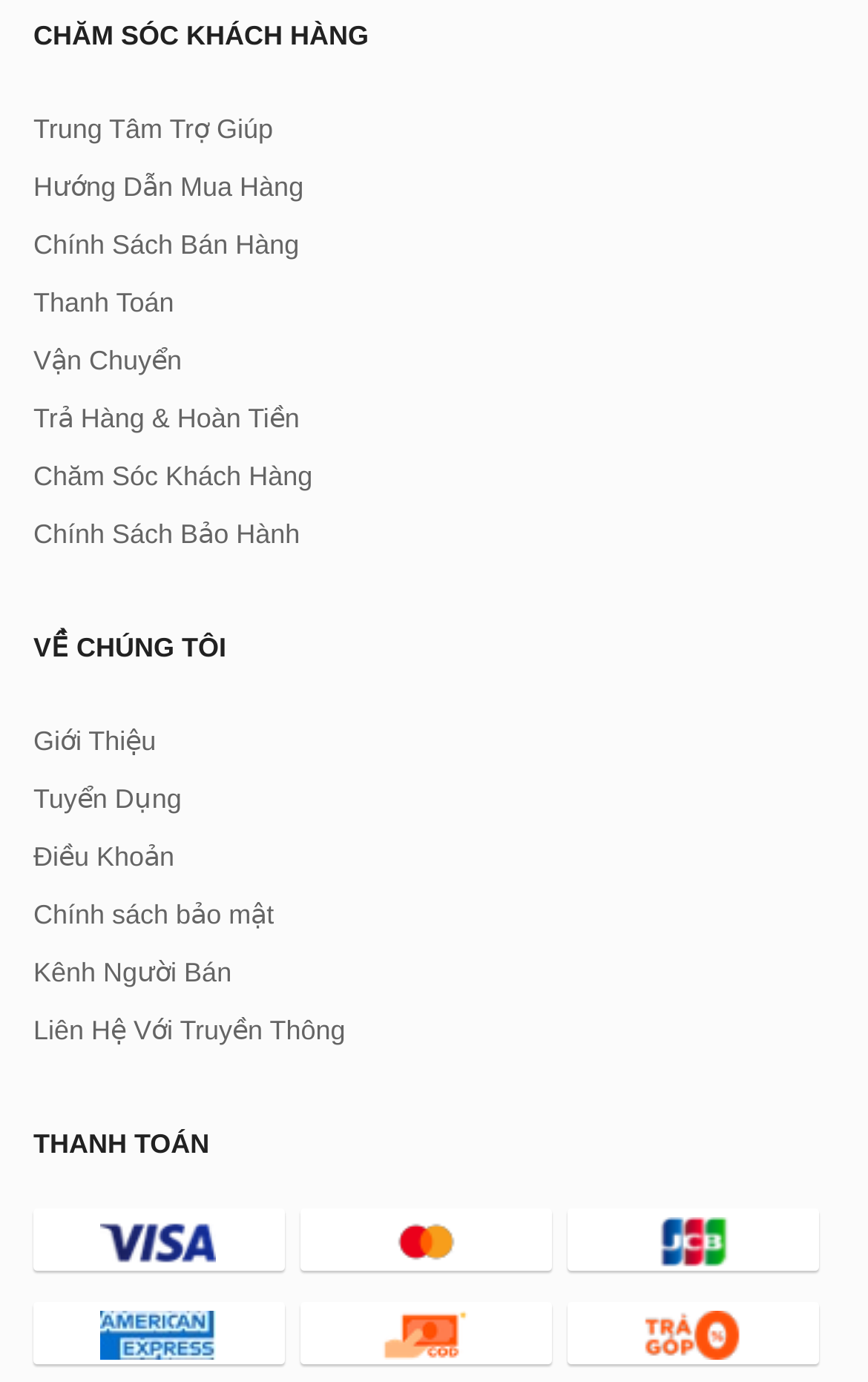How many payment methods are shown?
Please describe in detail the information shown in the image to answer the question.

In the 'THANH TOÁN' section, there are four figures with links, each representing a payment method.